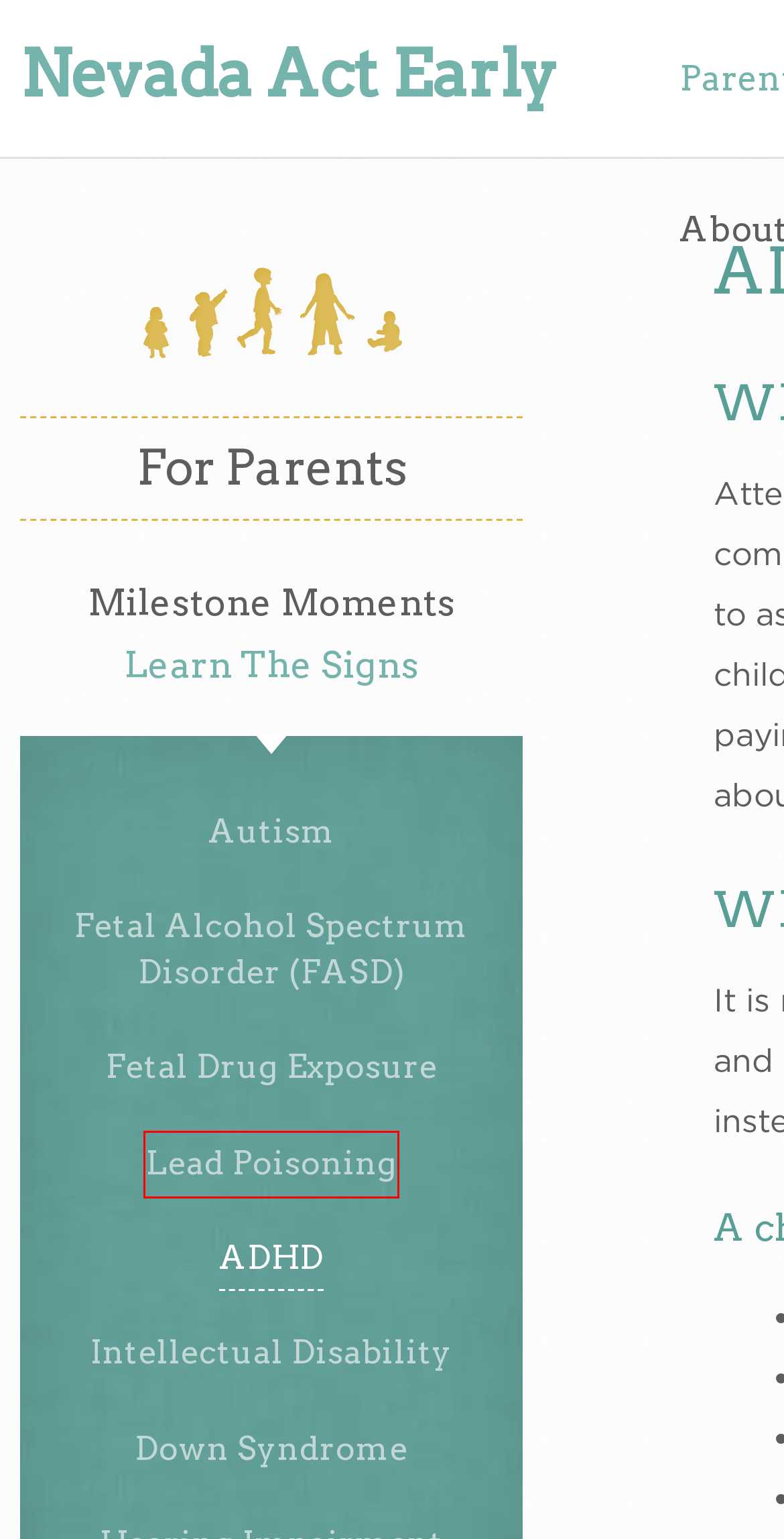You are provided with a screenshot of a webpage highlighting a UI element with a red bounding box. Choose the most suitable webpage description that matches the new page after clicking the element in the bounding box. Here are the candidates:
A. Fetal Drug Exposure - Nevada Act Early
B. Down Syndrome - Nevada Act Early
C. Autism - Nevada Act Early
D. Intellectual Disability - Nevada Act Early
E. Nevada Act Early - Know the Signs in your Child's Development
F. For Healthcare Professionals - Nevada Act Early
G. Fetal Alcohol Spectrum Disorder (FASD) - Nevada Act Early
H. Lead Poisoning - Nevada Act Early

H